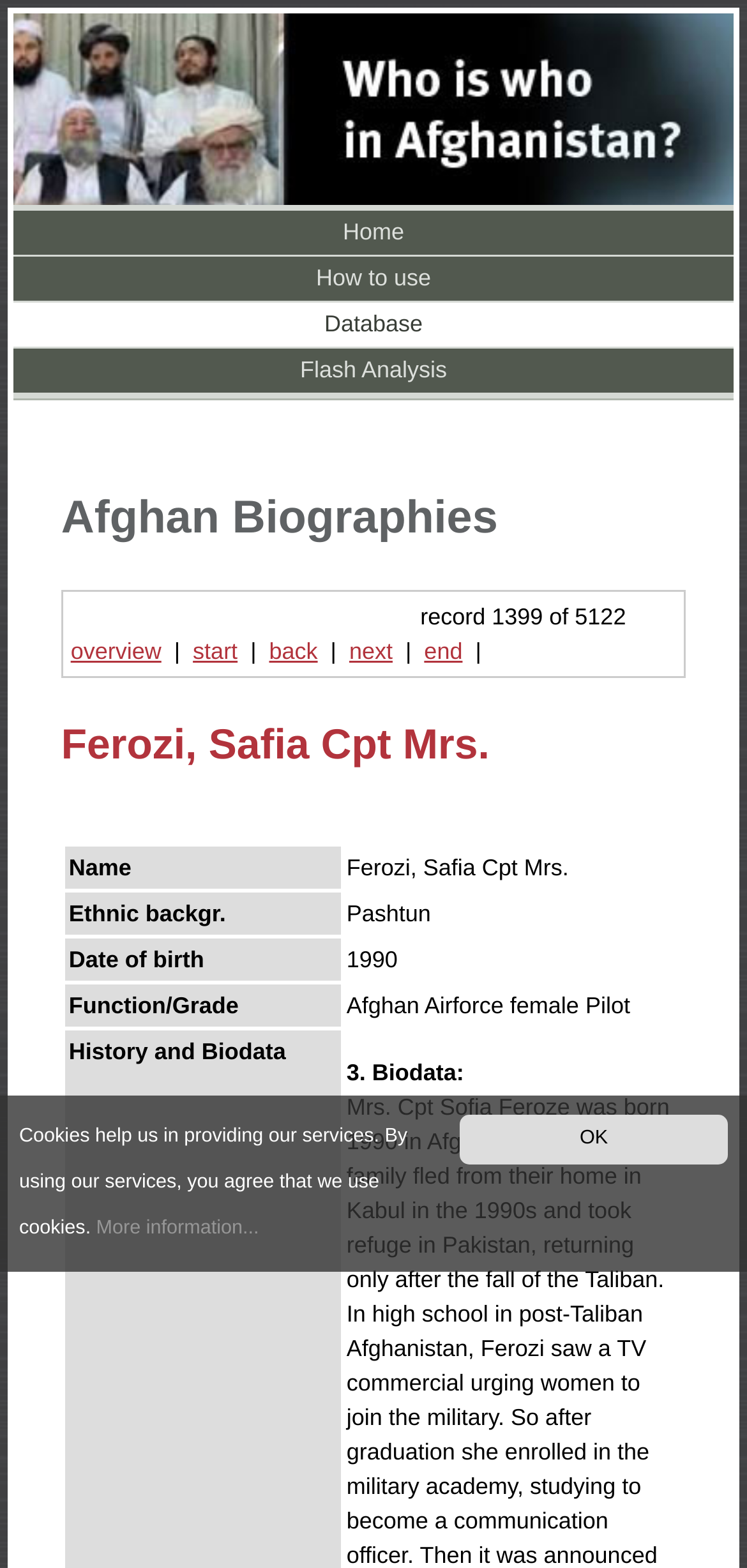From the details in the image, provide a thorough response to the question: What is the function of Ferozi, Safia Cpt Mrs.?

I found the answer by looking at the gridcell 'Function/Grade' which has the value 'Afghan Airforce female Pilot' corresponding to the name 'Ferozi, Safia Cpt Mrs.'.